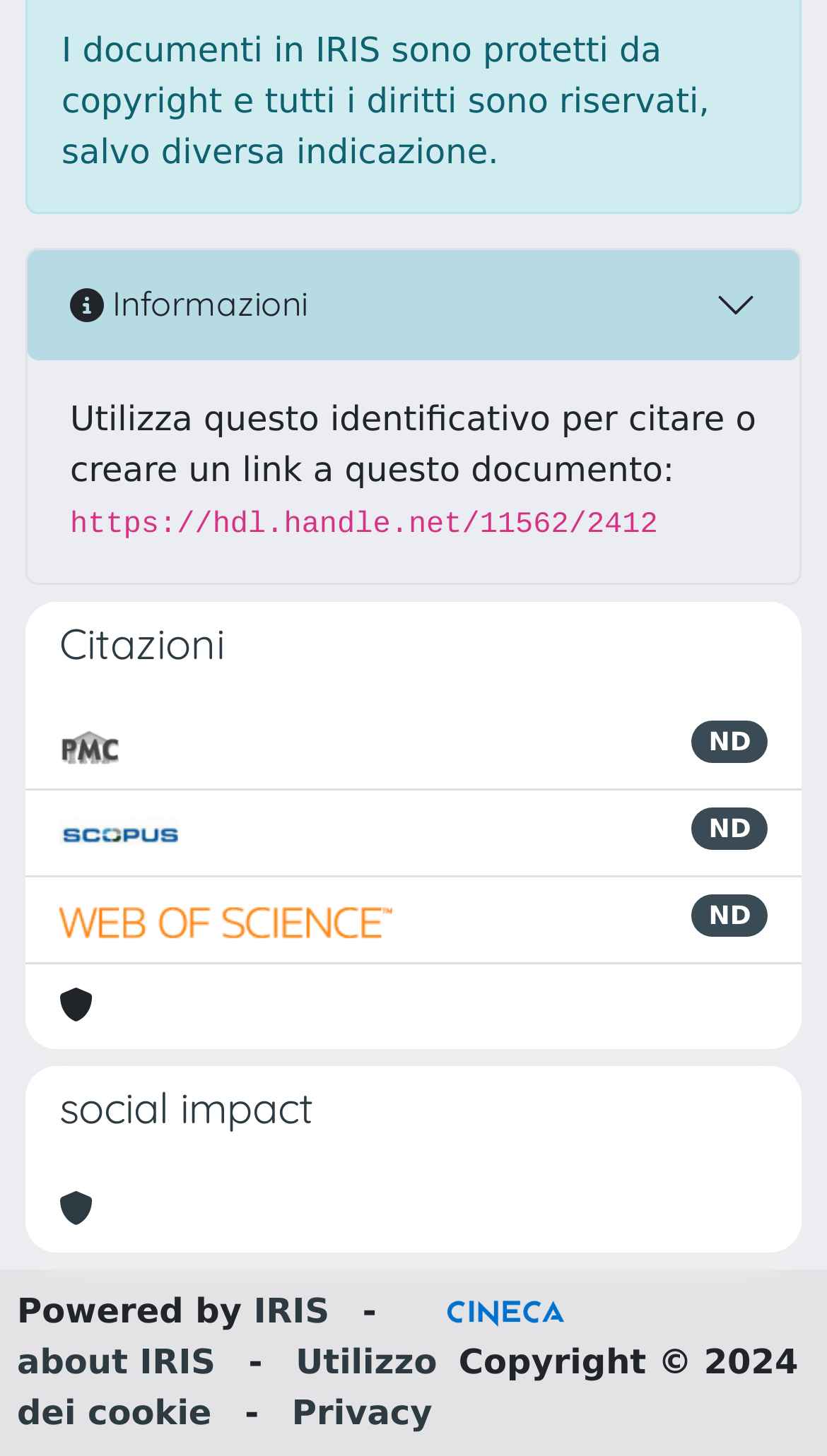Could you determine the bounding box coordinates of the clickable element to complete the instruction: "Click Informazioni button"? Provide the coordinates as four float numbers between 0 and 1, i.e., [left, top, right, bottom].

[0.033, 0.172, 0.967, 0.247]